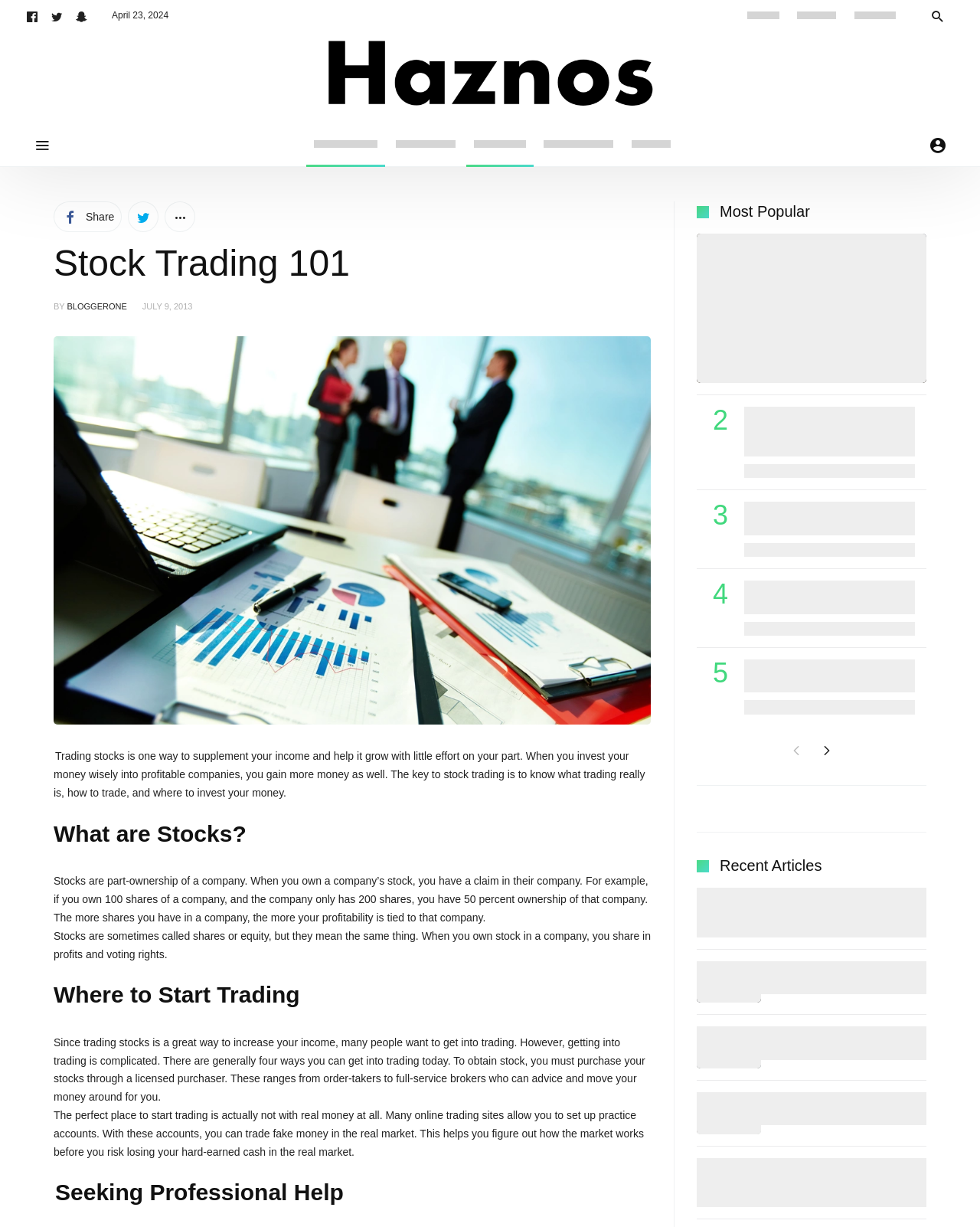Please determine the bounding box coordinates for the UI element described as: "The Rise Of Impact Investing".

[0.788, 0.785, 0.896, 0.809]